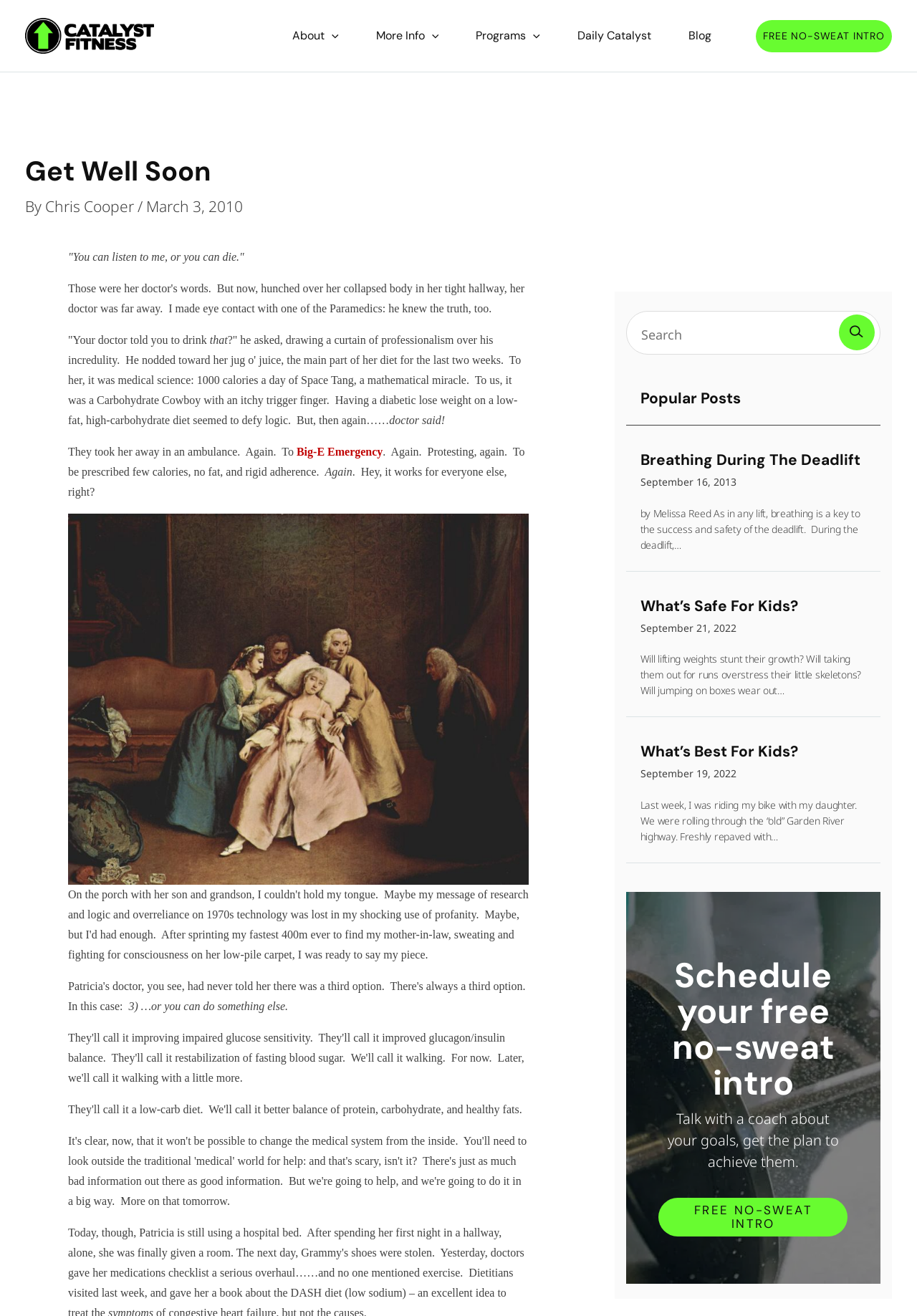Locate the bounding box coordinates of the element that needs to be clicked to carry out the instruction: "Schedule a free no-sweat intro". The coordinates should be given as four float numbers ranging from 0 to 1, i.e., [left, top, right, bottom].

[0.718, 0.728, 0.925, 0.836]